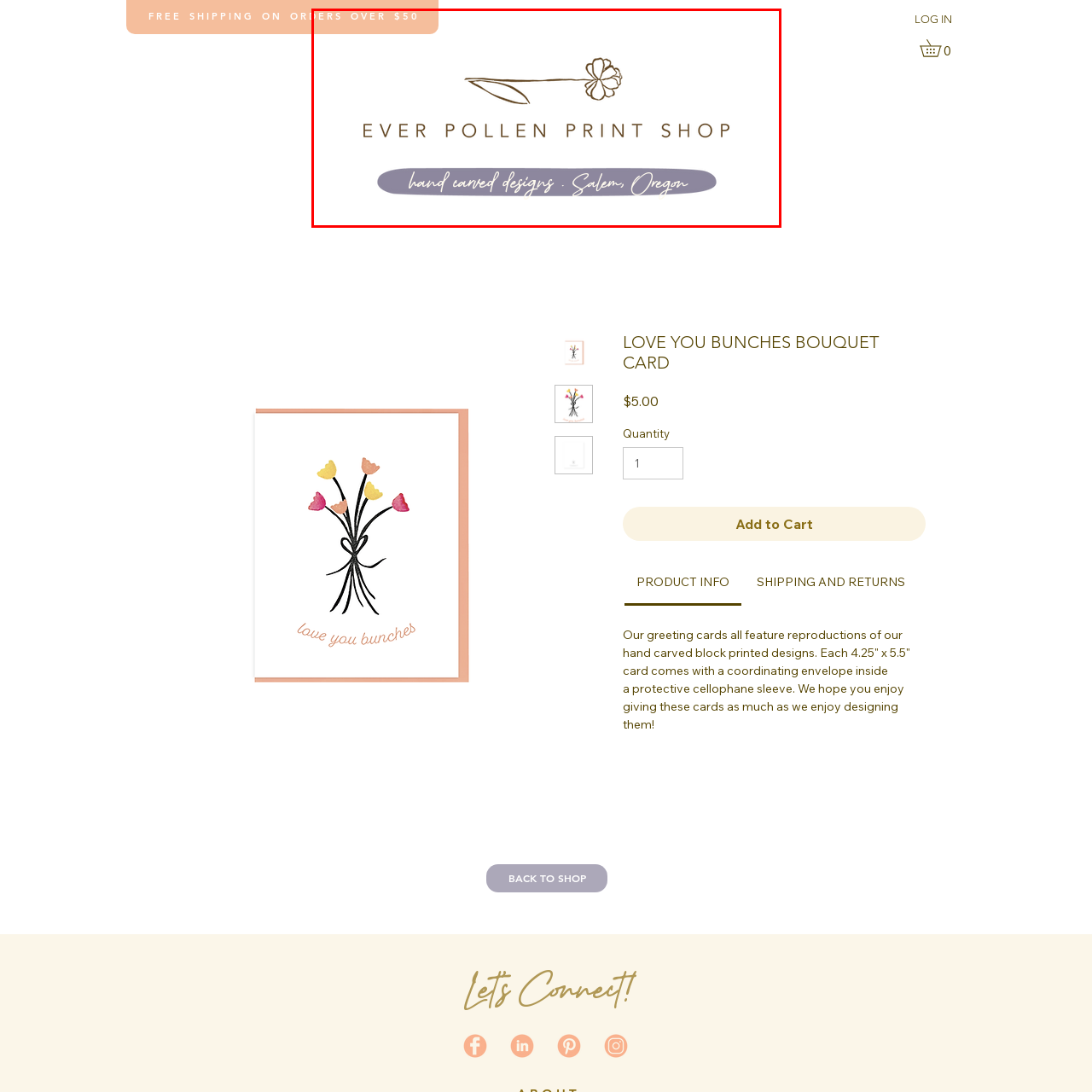What is the focus of the print shop?
Look at the image within the red bounding box and respond with a single word or phrase.

hand-carved designs